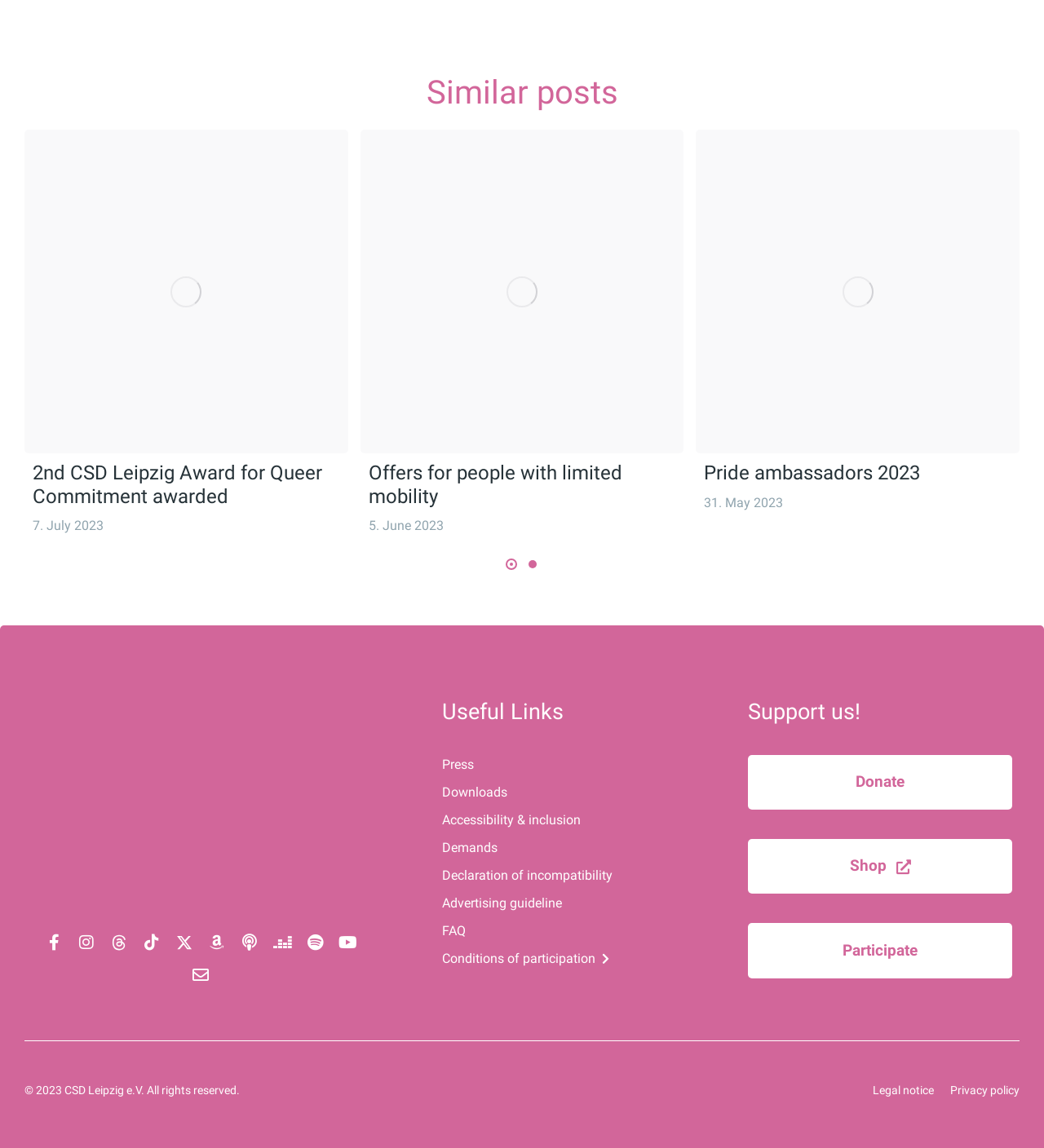Please specify the bounding box coordinates of the region to click in order to perform the following instruction: "Donate to CSD Leipzig".

[0.717, 0.658, 0.97, 0.705]